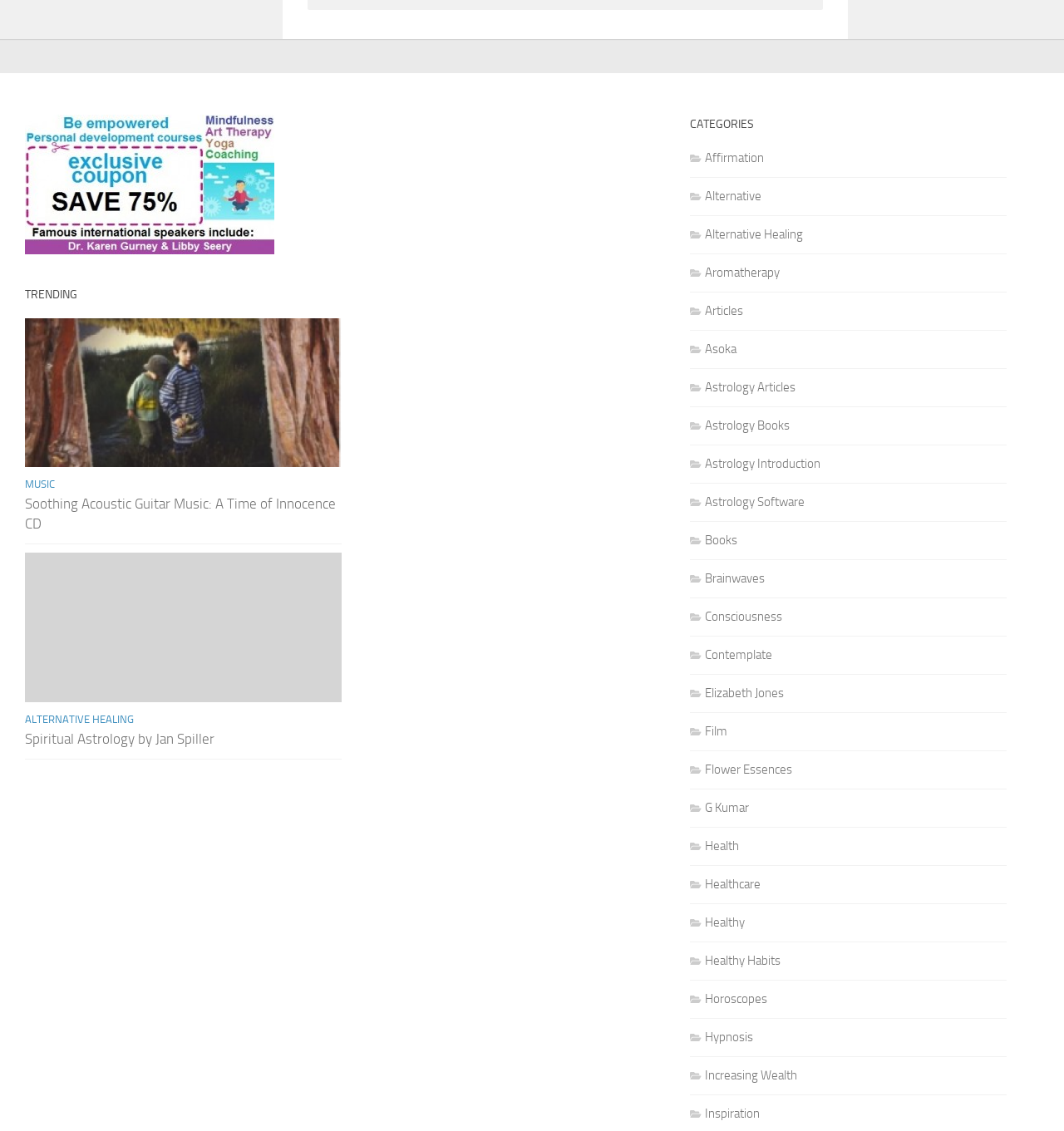Please examine the image and provide a detailed answer to the question: What is the theme of the image with the caption '1coupon-75personal-development-courses'?

The image with the caption '1coupon-75personal-development-courses' is likely related to personal development, as the caption suggests a coupon for personal development courses.